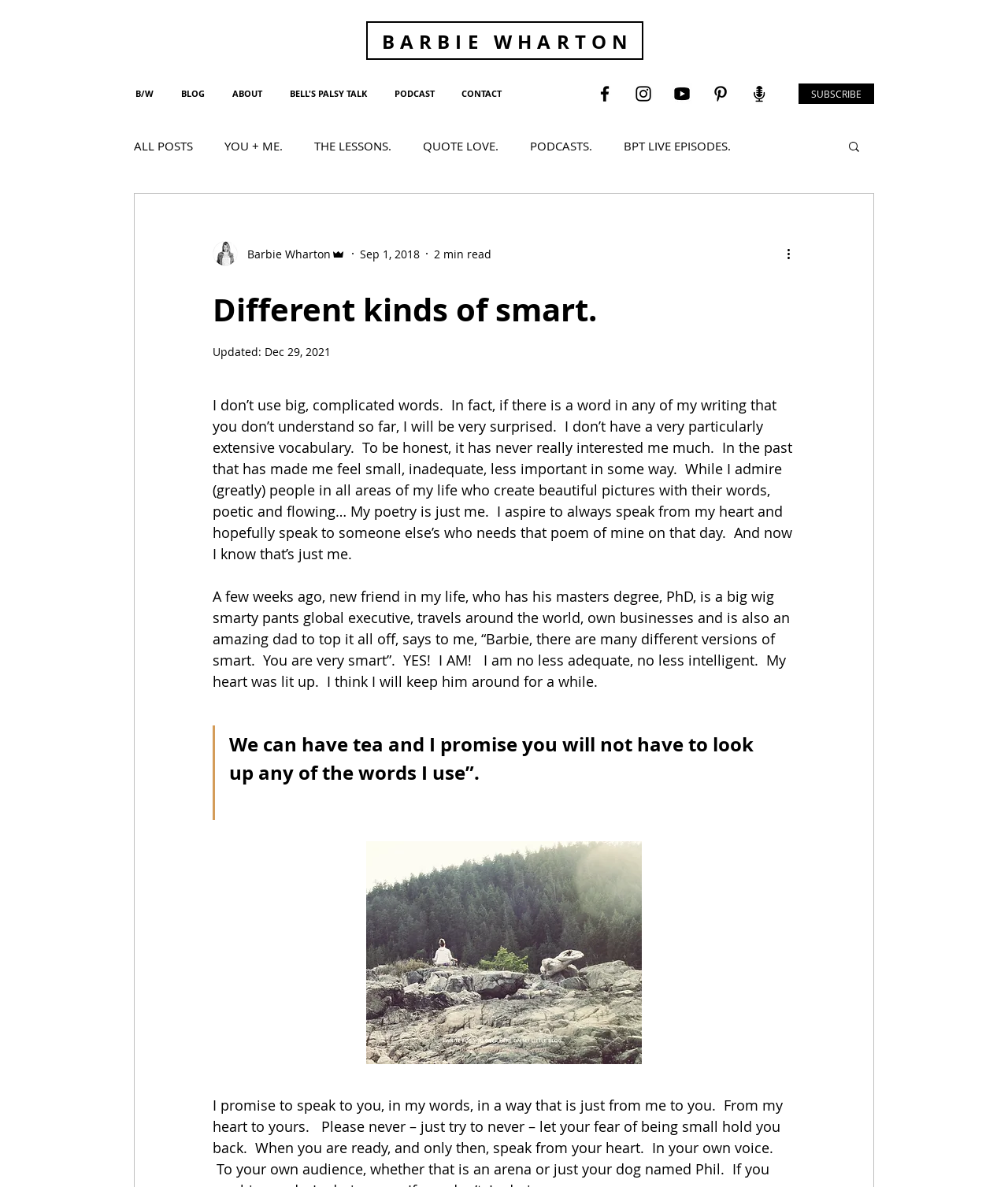Determine the bounding box coordinates of the clickable element to achieve the following action: 'Subscribe to the blog'. Provide the coordinates as four float values between 0 and 1, formatted as [left, top, right, bottom].

[0.792, 0.07, 0.867, 0.088]